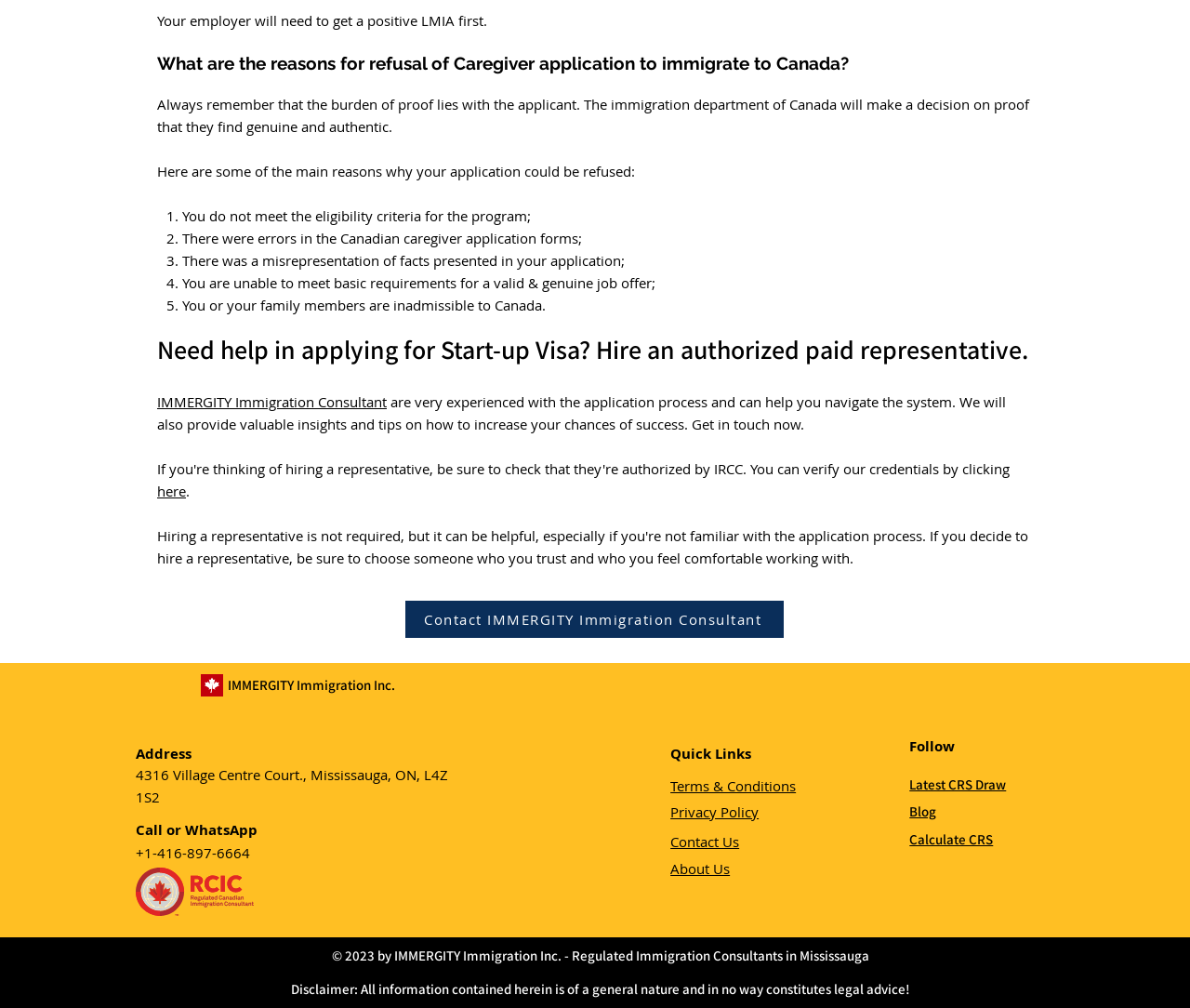Provide the bounding box coordinates of the HTML element this sentence describes: "Latest CRS Draw". The bounding box coordinates consist of four float numbers between 0 and 1, i.e., [left, top, right, bottom].

[0.764, 0.77, 0.846, 0.786]